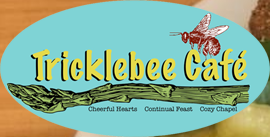Provide a thorough and detailed caption for the image.

The image features the logo of Tricklebee Café, showcasing its vibrant branding. The design prominently displays the name "Tricklebee Café" in cheerful yellow letters, set against a turquoise background that evokes a welcoming atmosphere. Accompanying the café's name are the words "Cheerful Hearts," "Continual Feast," and "Cozy Chapel," which reflect the café's mission and community-oriented spirit. An illustration of a bee adds a whimsical touch, symbolizing freshness and the café's commitment to local, healthy food. This logo embodies the essence of Tricklebee Café as a warm and inviting place that prioritizes connection and nourishment within its community.